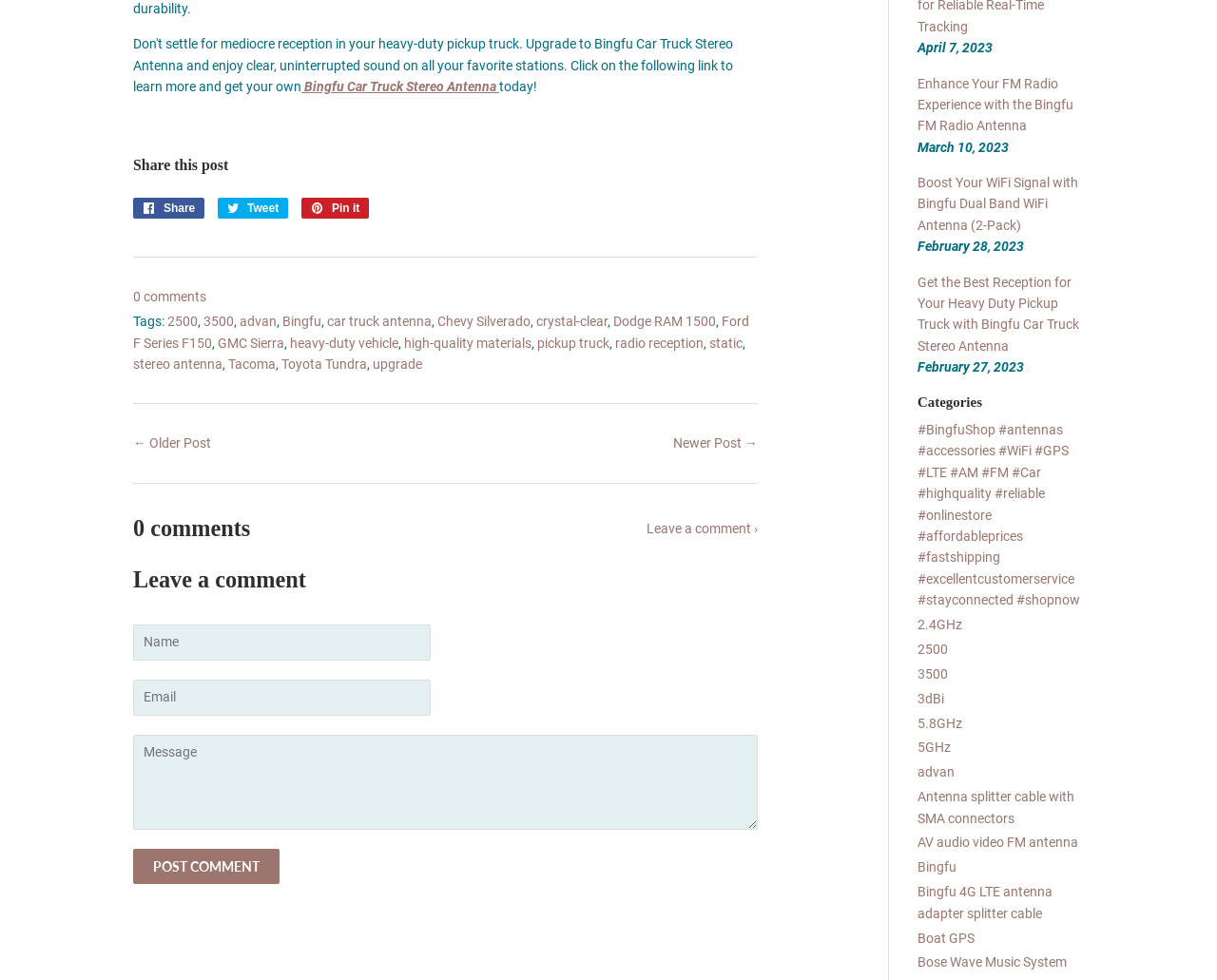Using the provided description: "Tweet Tweet on Twitter", find the bounding box coordinates of the corresponding UI element. The output should be four float numbers between 0 and 1, in the format [left, top, right, bottom].

[0.179, 0.202, 0.237, 0.223]